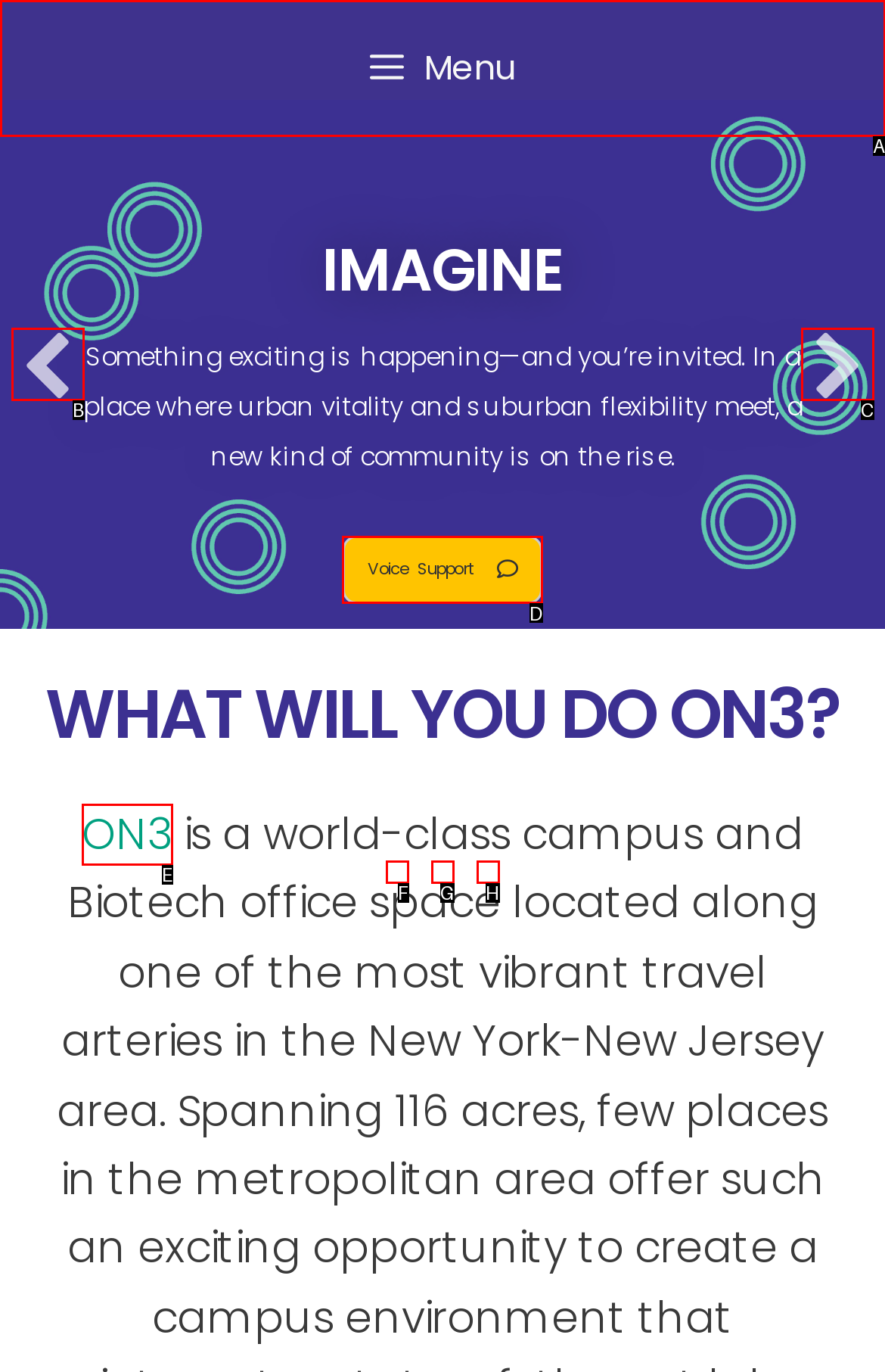Identify the letter of the UI element you need to select to accomplish the task: Click the Voice Support button.
Respond with the option's letter from the given choices directly.

D